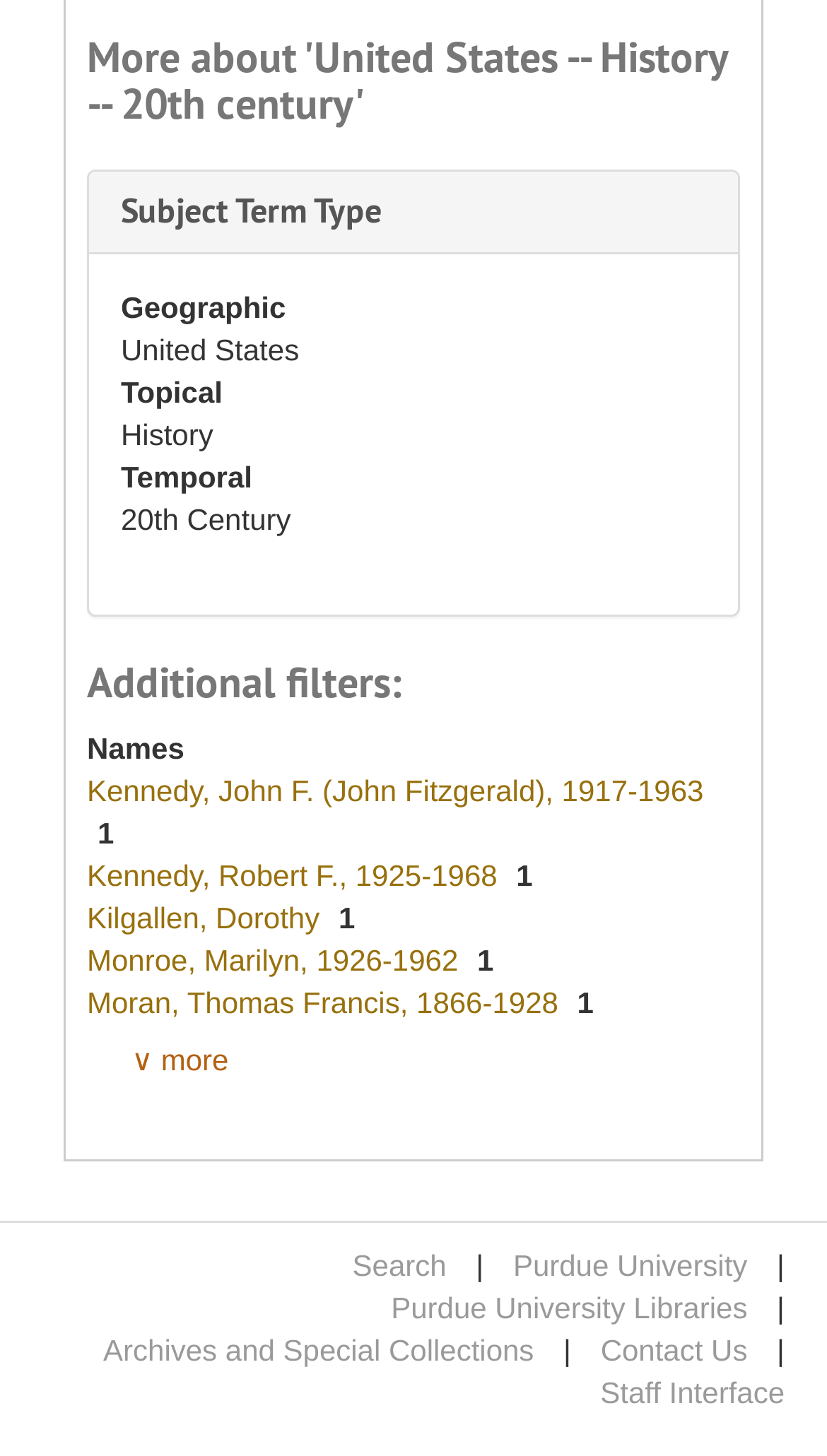Please provide a one-word or phrase answer to the question: 
How many filters are available?

5